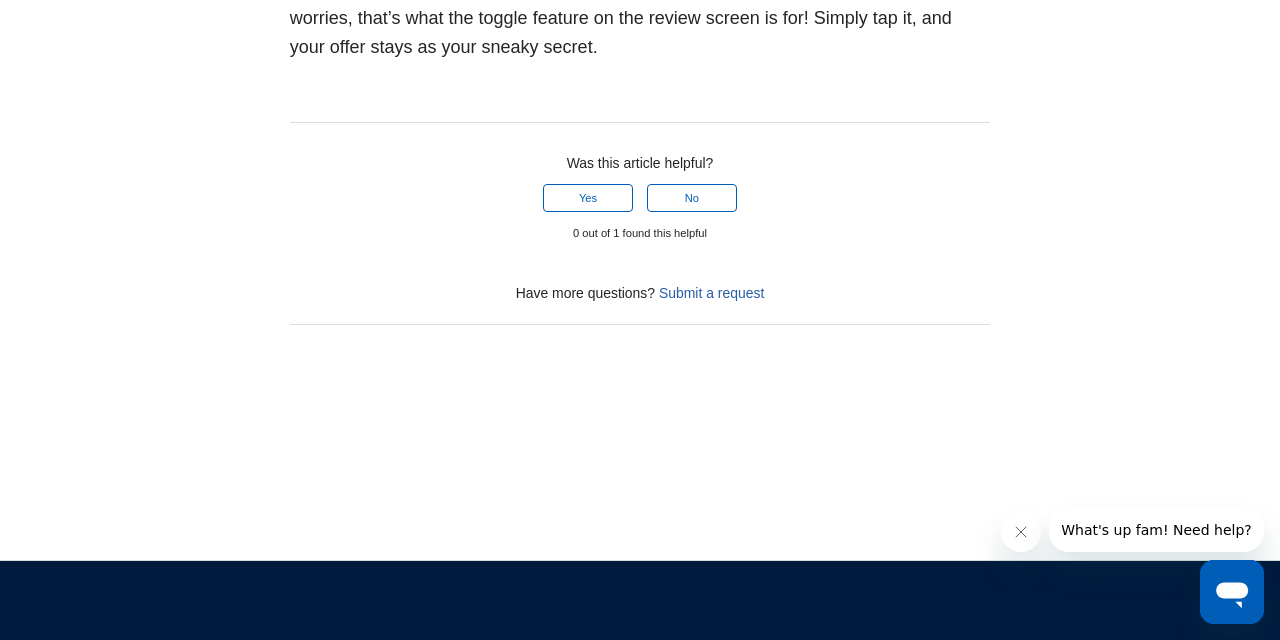Using the provided description: "No", find the bounding box coordinates of the corresponding UI element. The output should be four float numbers between 0 and 1, in the format [left, top, right, bottom].

[0.505, 0.287, 0.576, 0.331]